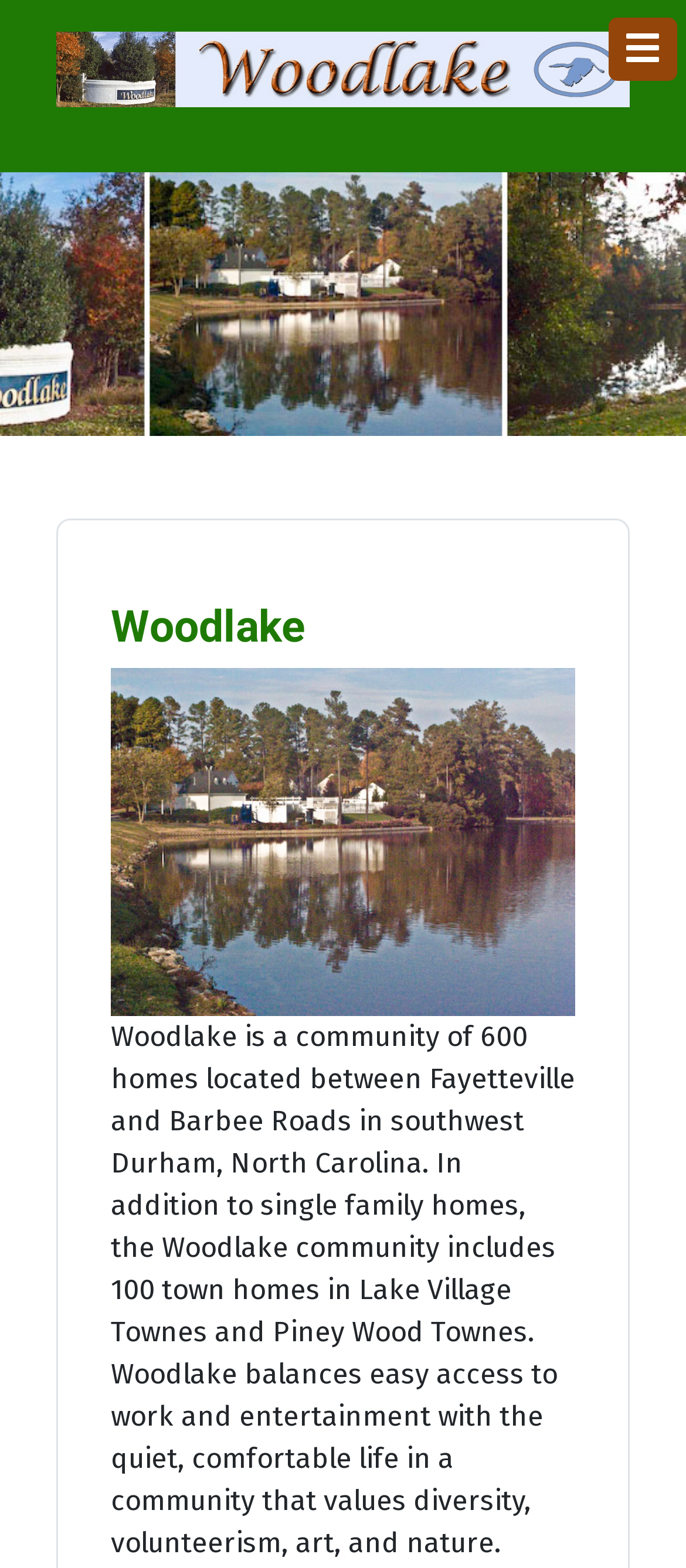Answer the following query concisely with a single word or phrase:
What is the name of the community?

Woodlake